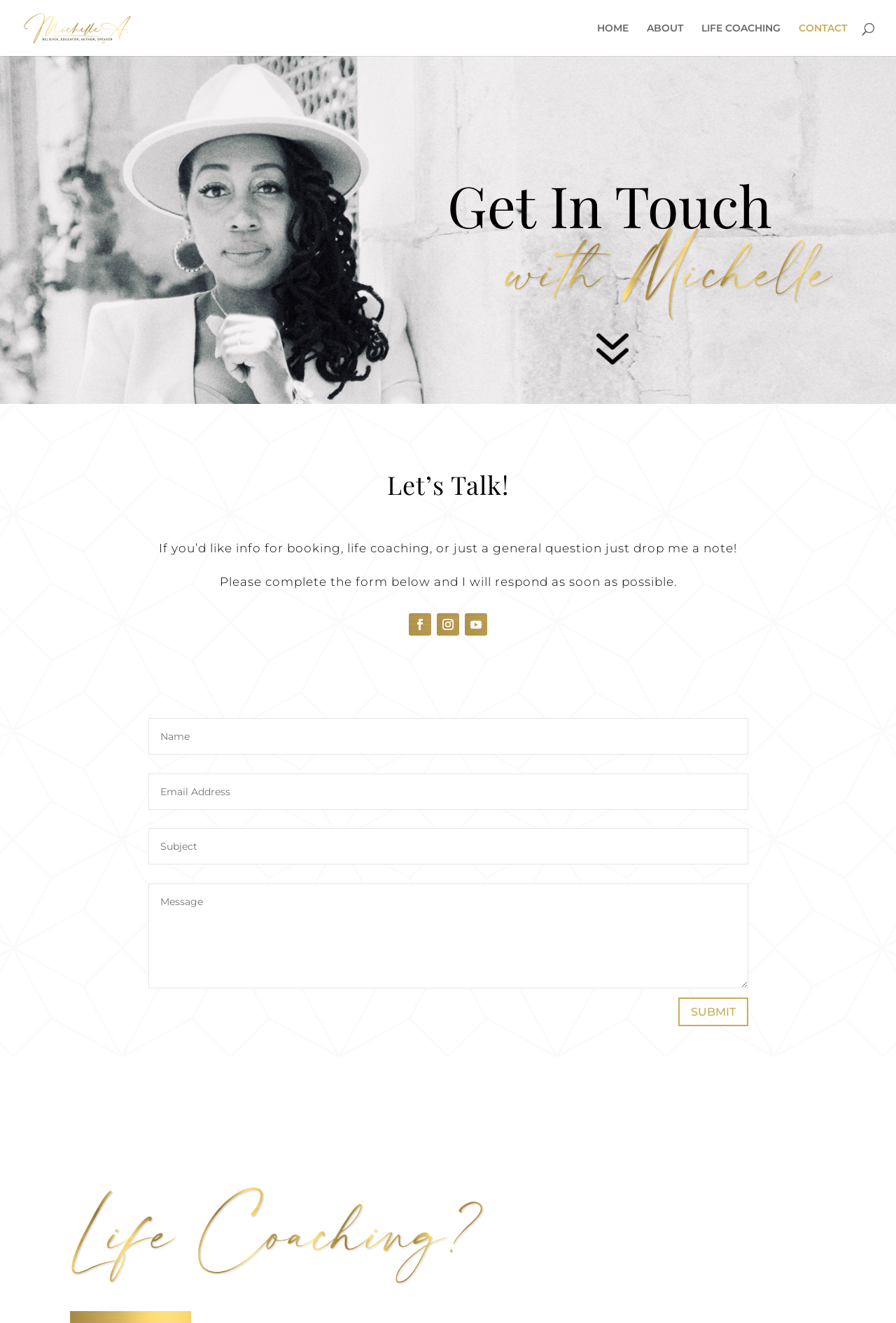Identify the bounding box coordinates for the region to click in order to carry out this instruction: "contact Michelle A". Provide the coordinates using four float numbers between 0 and 1, formatted as [left, top, right, bottom].

[0.027, 0.016, 0.227, 0.025]